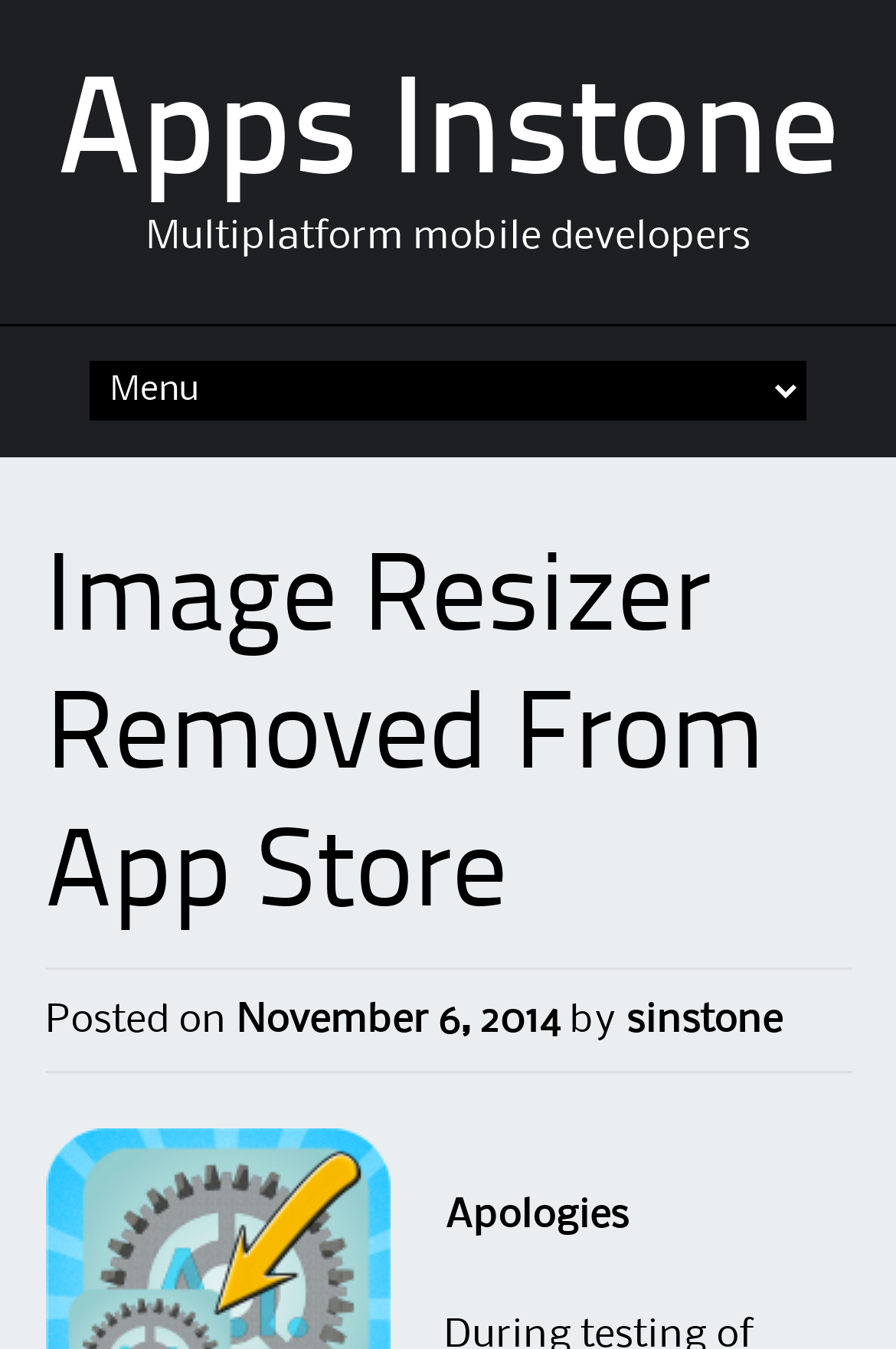Find the bounding box coordinates for the HTML element described in this sentence: "sinstone". Provide the coordinates as four float numbers between 0 and 1, in the format [left, top, right, bottom].

[0.699, 0.743, 0.873, 0.771]